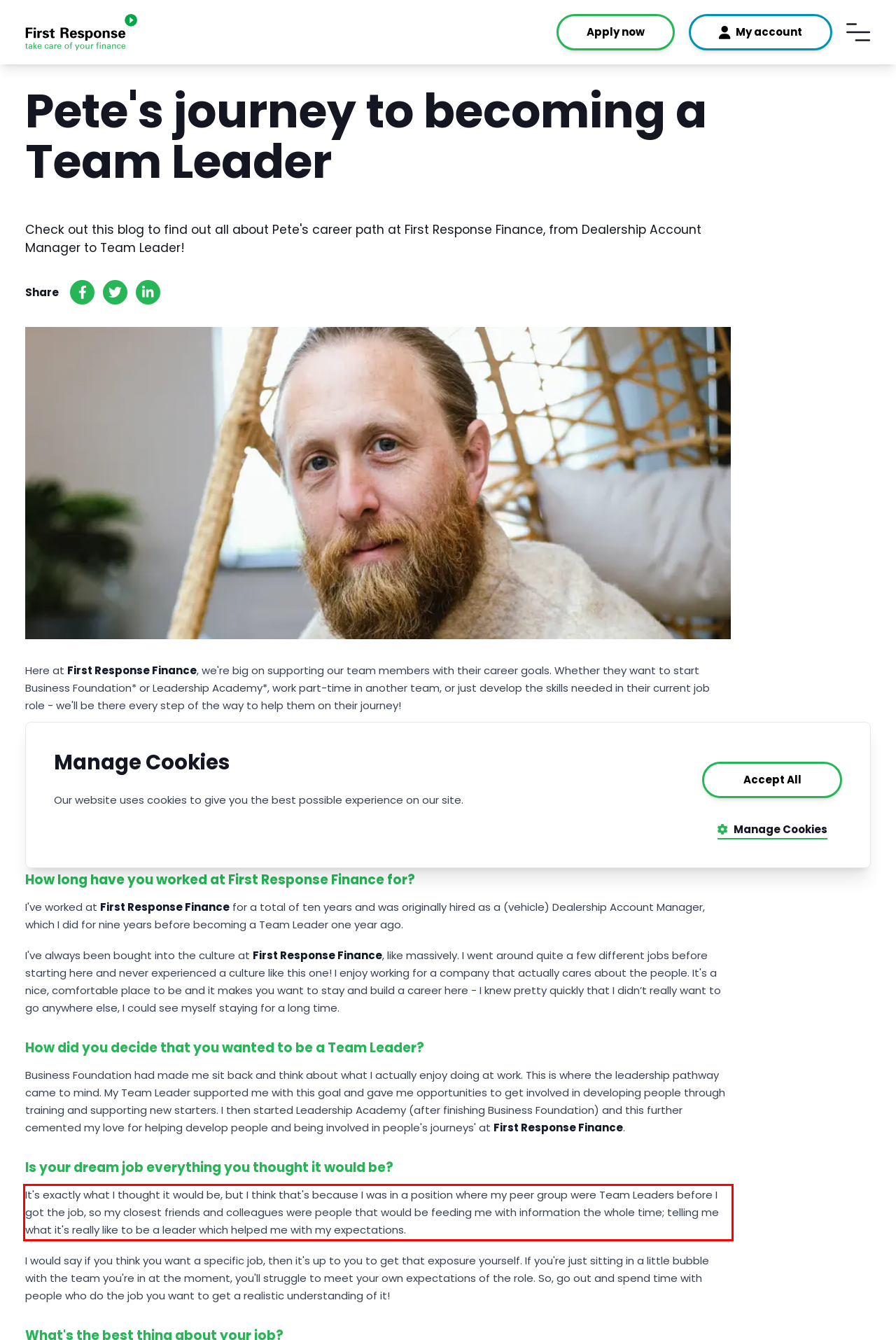Please recognize and transcribe the text located inside the red bounding box in the webpage image.

It's exactly what I thought it would be, but I think that's because I was in a position where my peer group were Team Leaders before I got the job, so my closest friends and colleagues were people that would be feeding me with information the whole time; telling me what it's really like to be a leader which helped me with my expectations.